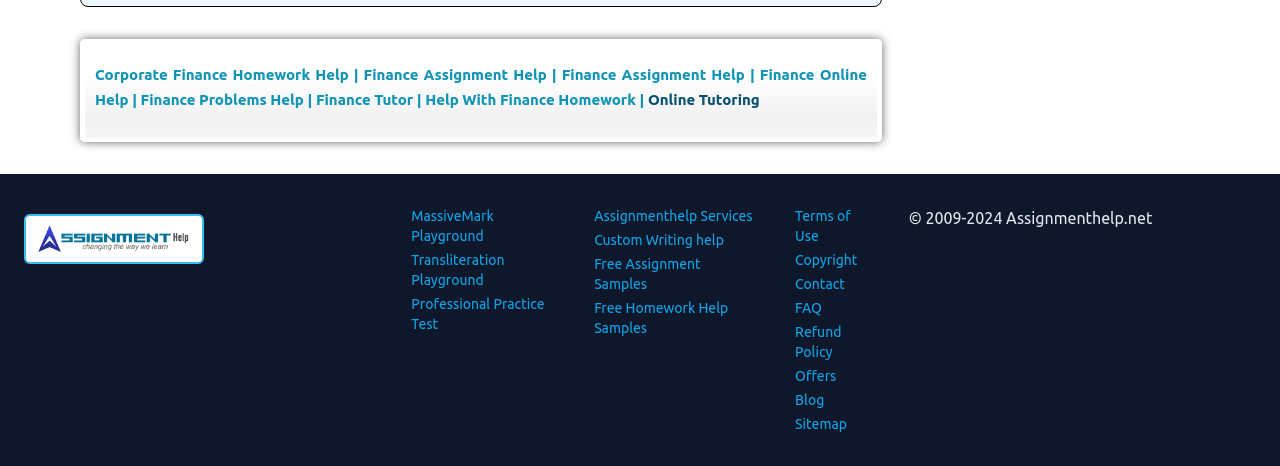Using the given description, provide the bounding box coordinates formatted as (top-left x, top-left y, bottom-right x, bottom-right y), with all values being floating point numbers between 0 and 1. Description: Copyright

[0.621, 0.54, 0.67, 0.574]